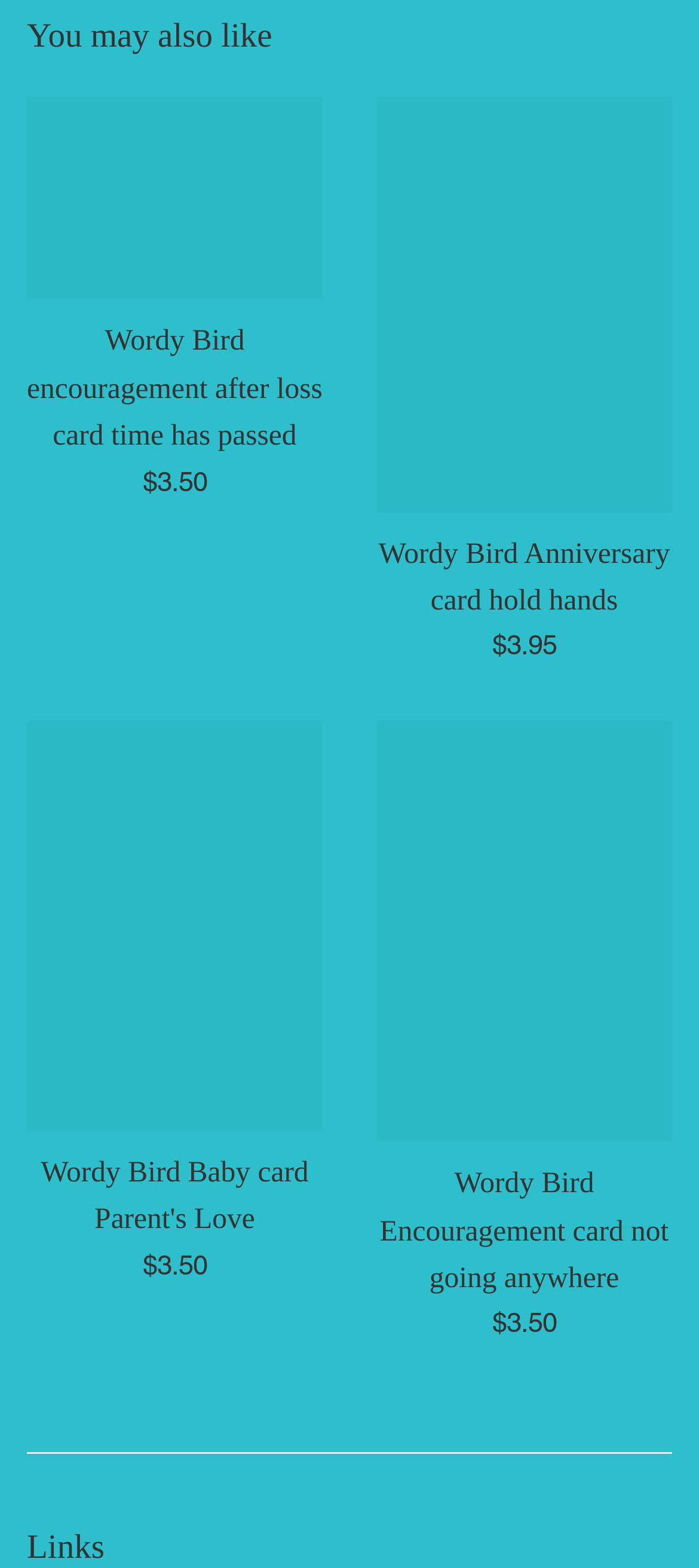Give a one-word or short phrase answer to the question: 
What is the position of the separator on the webpage?

Bottom